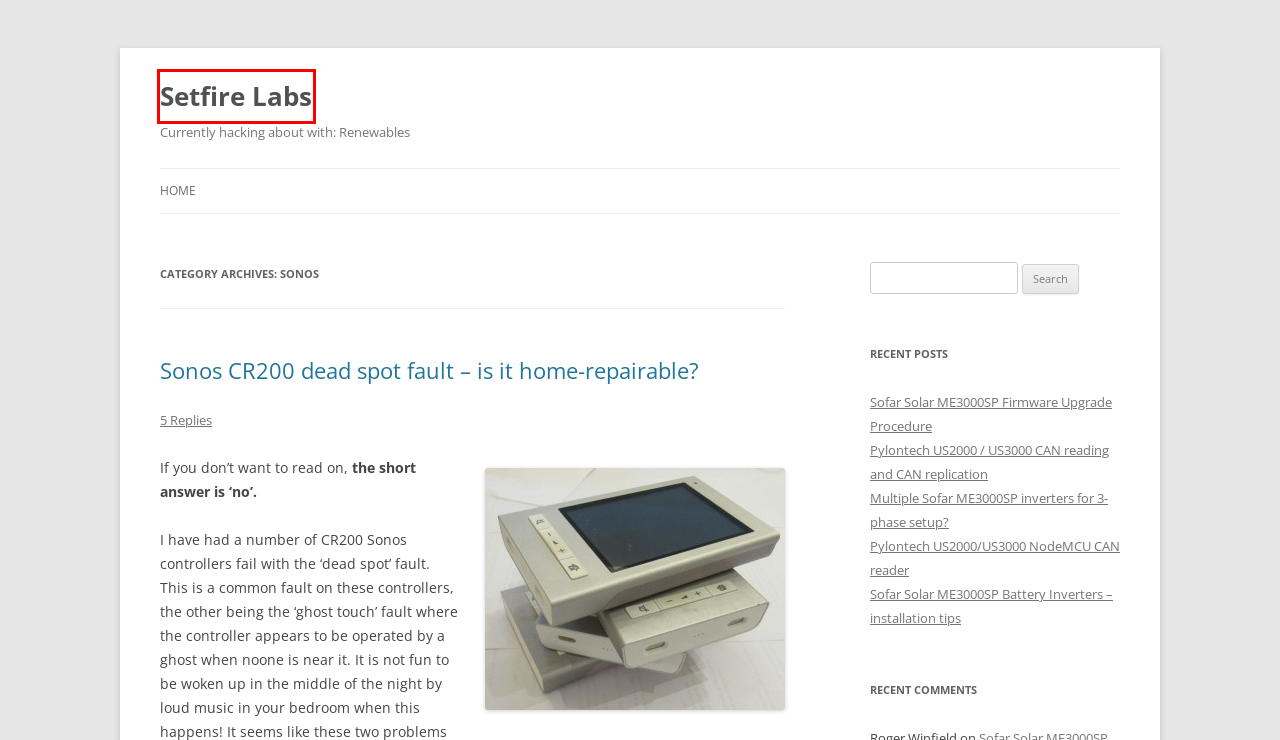Evaluate the webpage screenshot and identify the element within the red bounding box. Select the webpage description that best fits the new webpage after clicking the highlighted element. Here are the candidates:
A. Setfire Labs | Currently hacking about with: Renewables
B. Sonos CR200 dead spot fault – is it home-repairable? | Setfire Labs
C. Pylontech US2000 / US3000 CAN reading and CAN replication | Setfire Labs
D. Development | Setfire Labs
E. Multiple Sofar ME3000SP inverters for 3-phase setup? | Setfire Labs
F. Pylontech US2000/US3000 NodeMCU CAN reader | Setfire Labs
G. Sofar Solar ME3000SP Battery Inverters – installation tips | Setfire Labs
H. Sofar Solar ME3000SP Firmware Upgrade Procedure | Setfire Labs

A